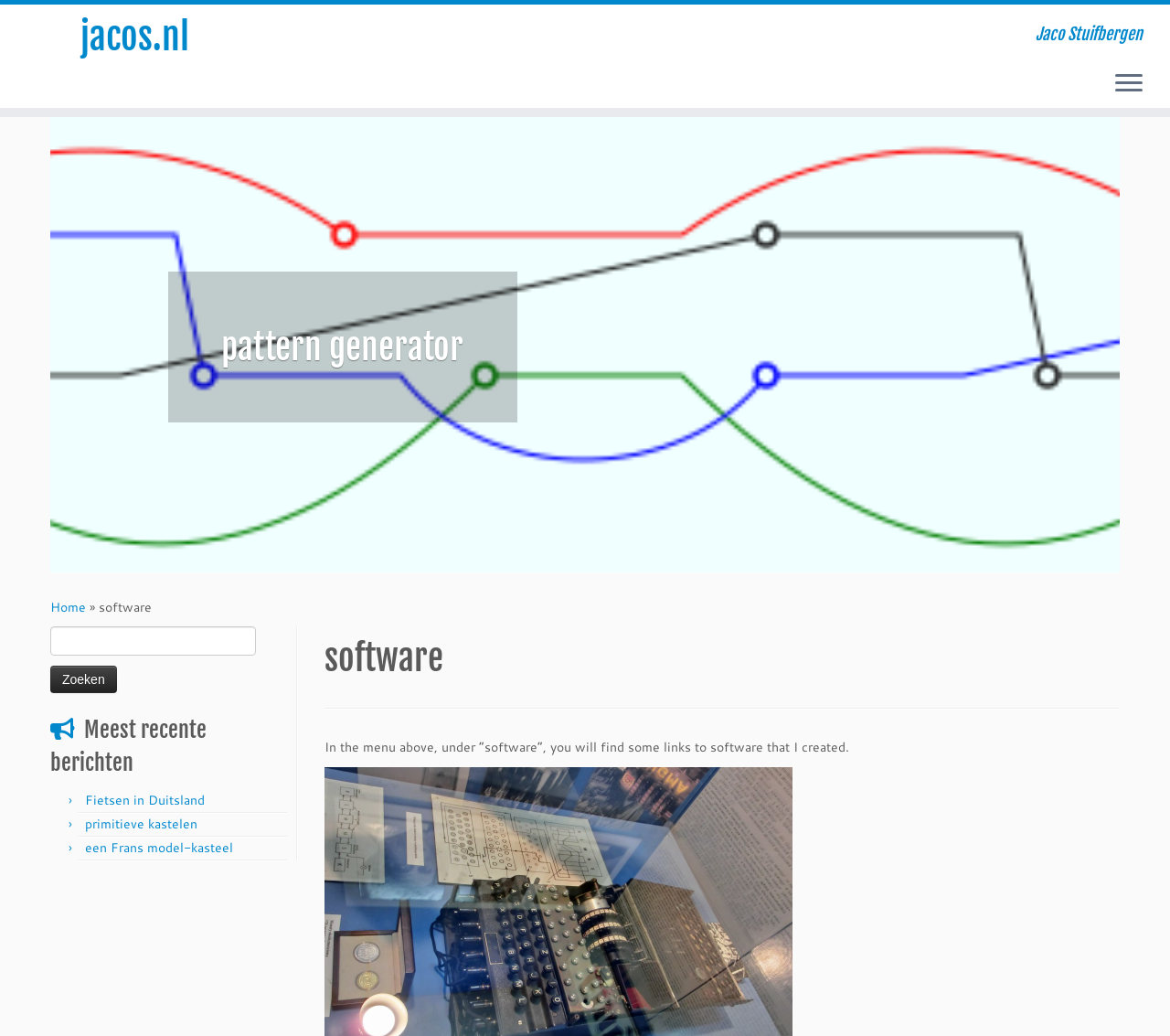What is the category of software listed in the menu?
Using the visual information, respond with a single word or phrase.

Pattern generator